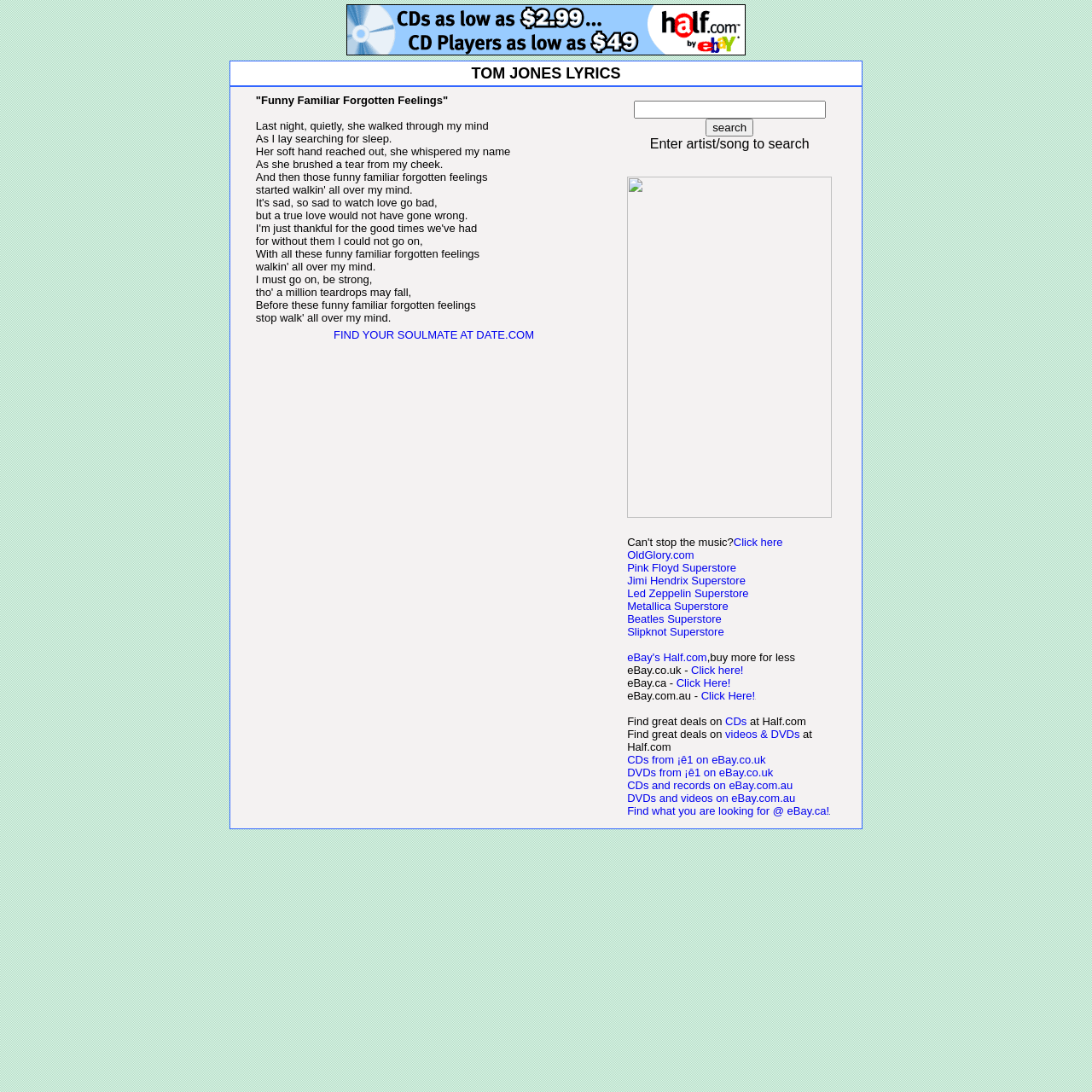Please reply to the following question with a single word or a short phrase:
How many superstores are listed?

6